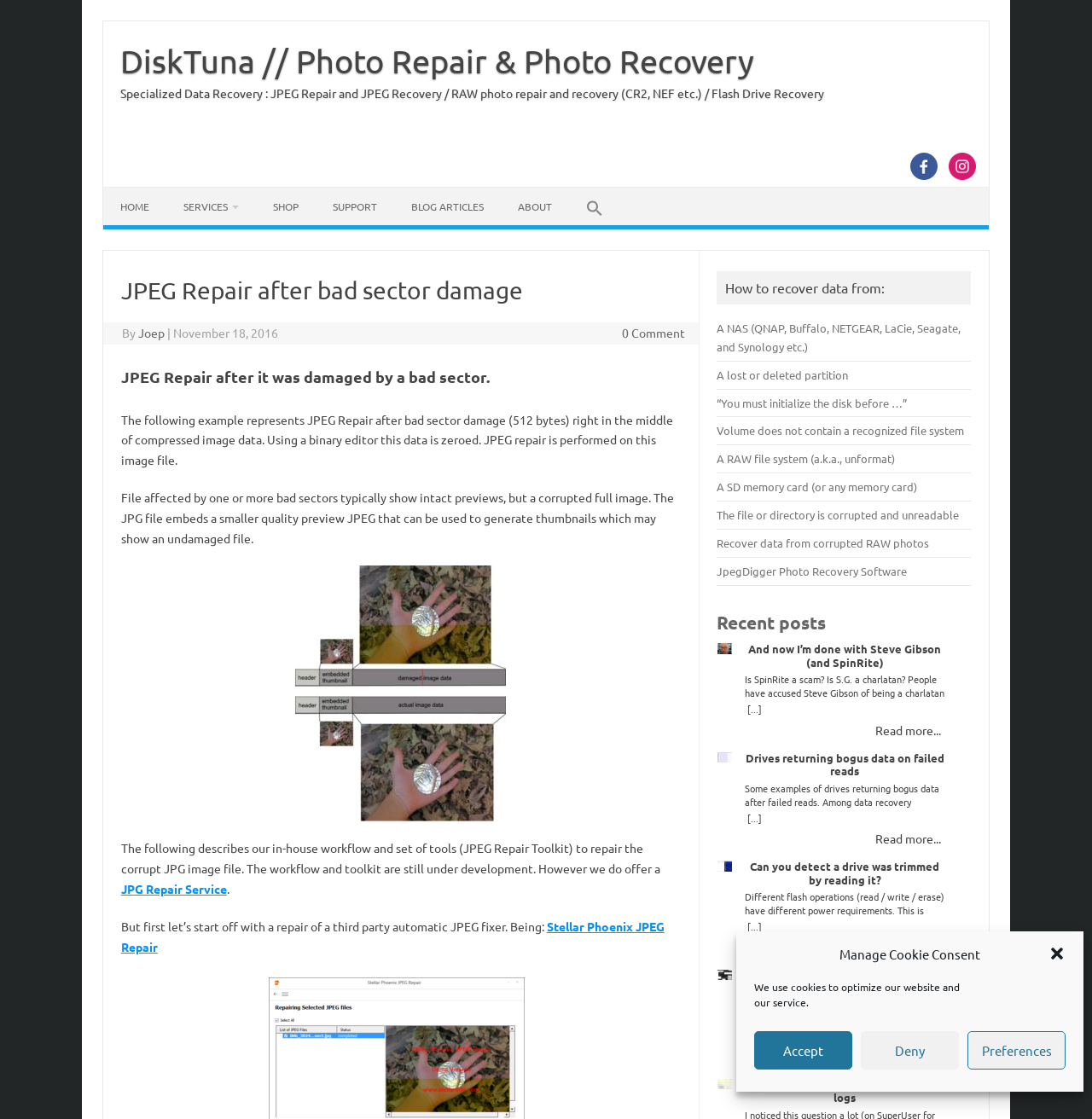Identify the bounding box coordinates for the element you need to click to achieve the following task: "Click on the 'HOME' link". The coordinates must be four float values ranging from 0 to 1, formatted as [left, top, right, bottom].

[0.095, 0.168, 0.152, 0.201]